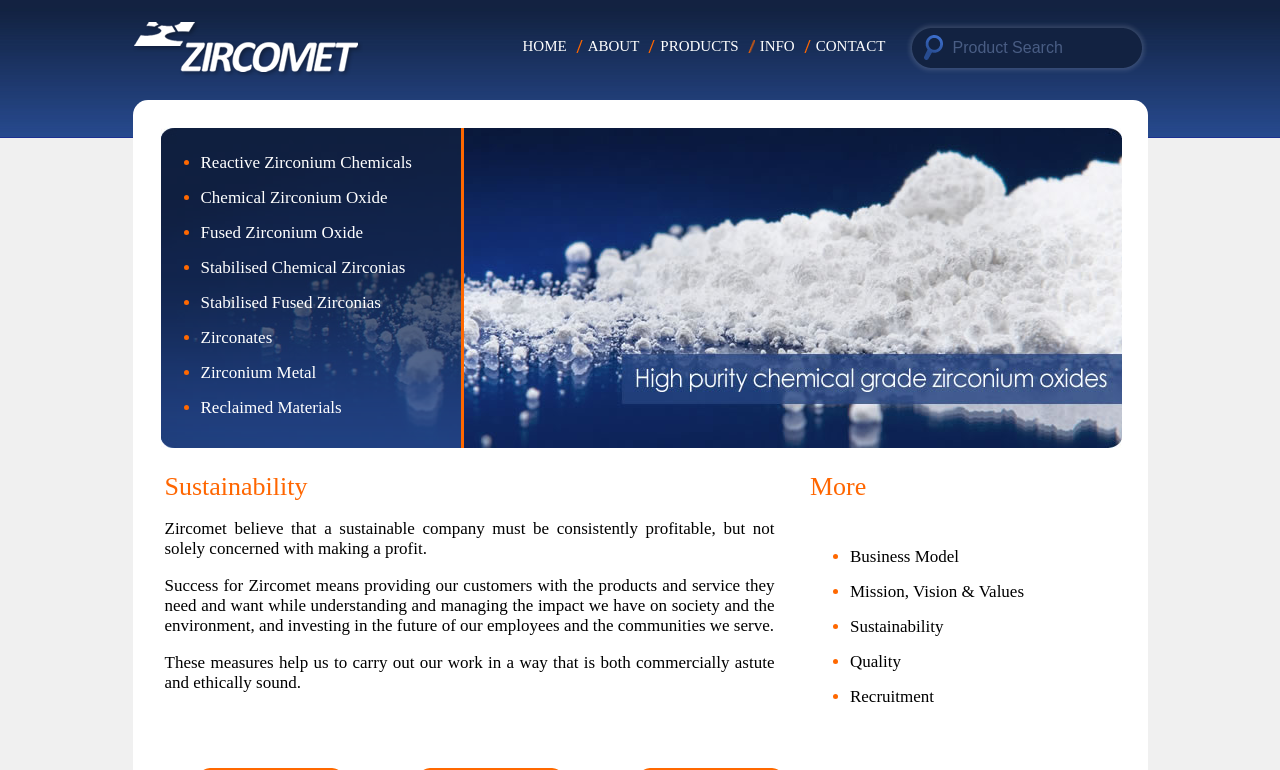What types of products does Zircomet offer?
Kindly answer the question with as much detail as you can.

The webpage lists various types of zirconium products, including Reactive Zirconium Chemicals, Chemical Zirconium Oxide, Fused Zirconium Oxide, Stabilised Chemical Zirconias, Stabilised Fused Zirconias, Zirconates, and Zirconium Metal, which suggests that Zircomet offers a range of zirconium products.